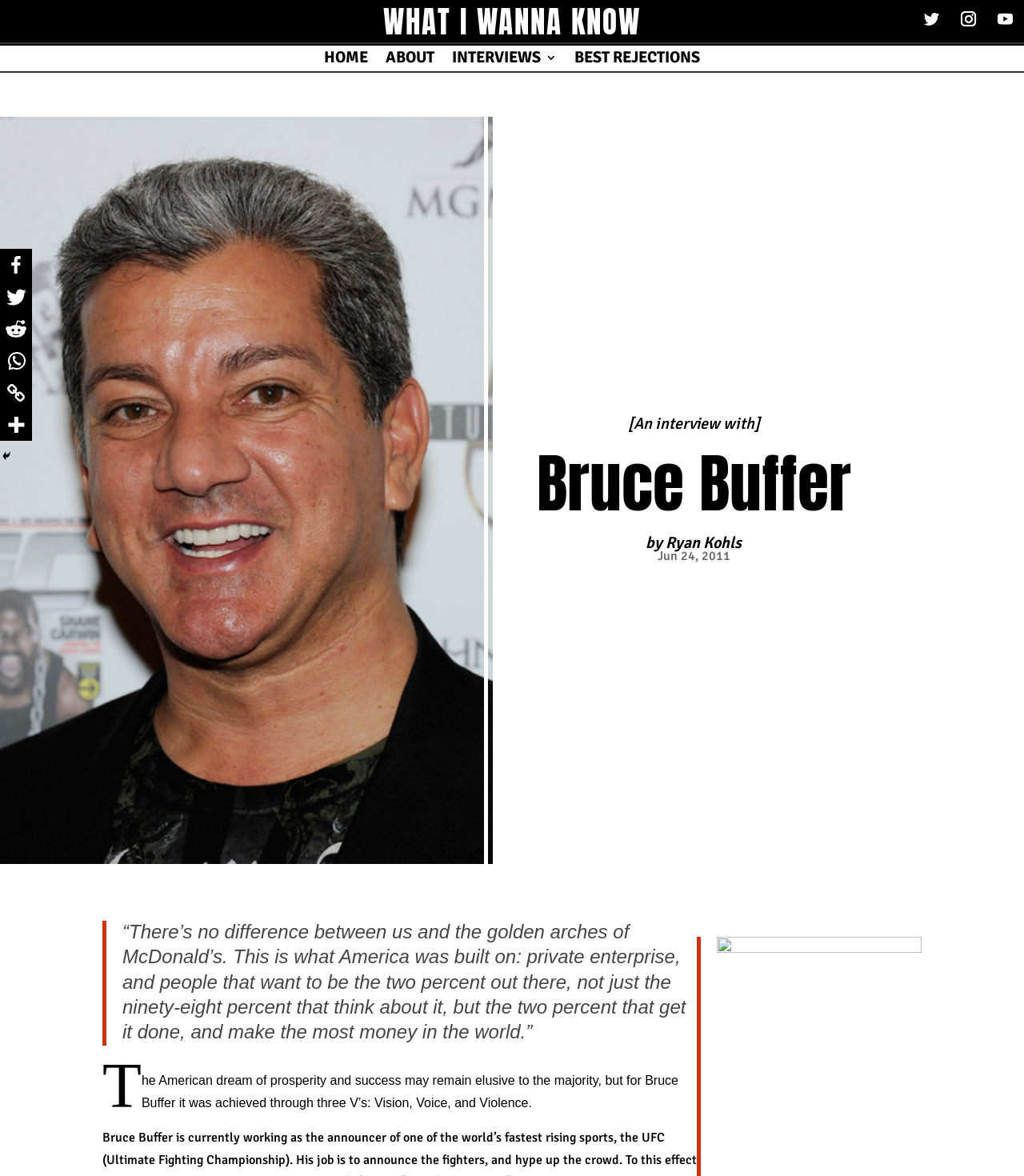How many social media links are available?
Answer with a single word or phrase by referring to the visual content.

5